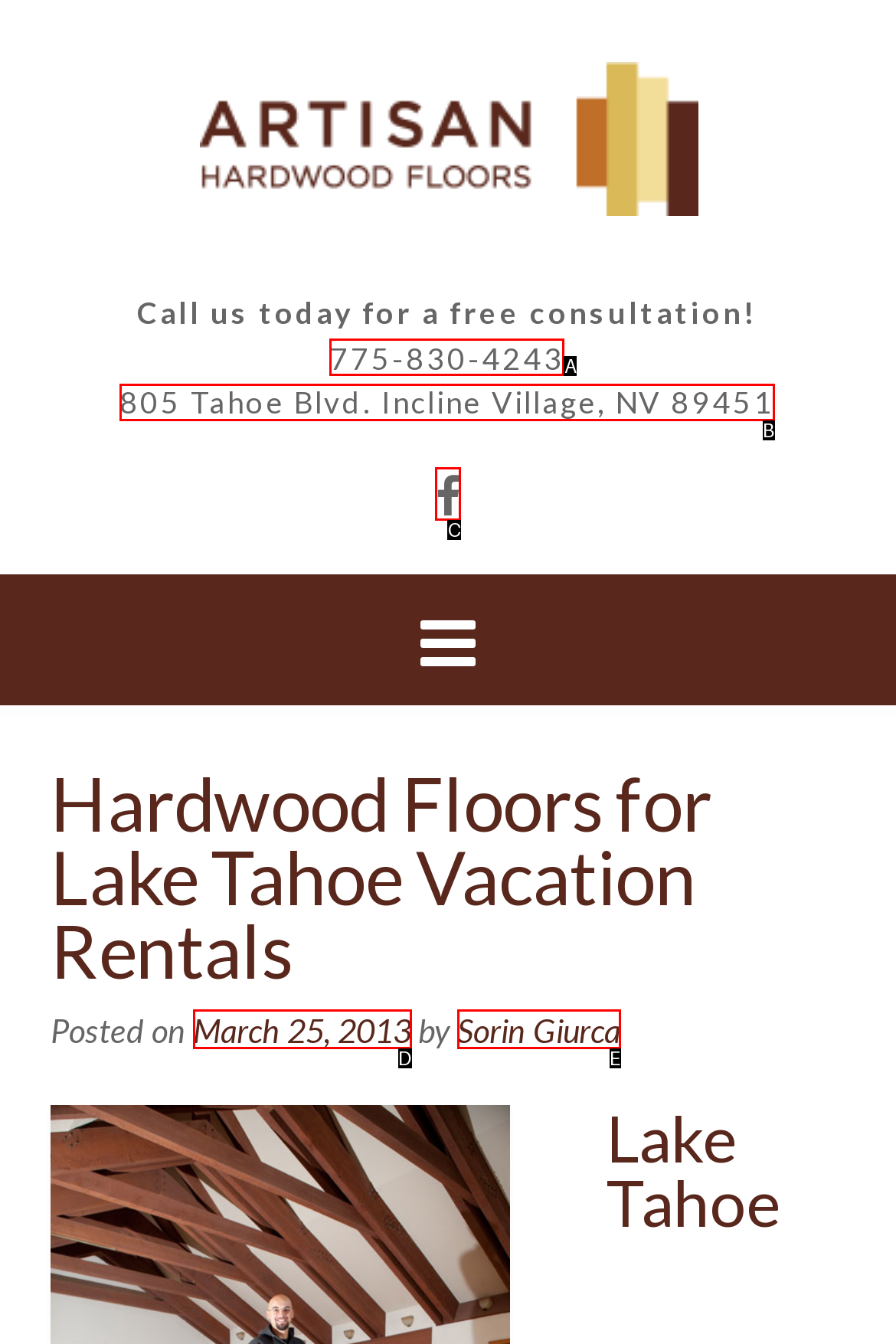Choose the option that aligns with the description: 775-830-4243
Respond with the letter of the chosen option directly.

A